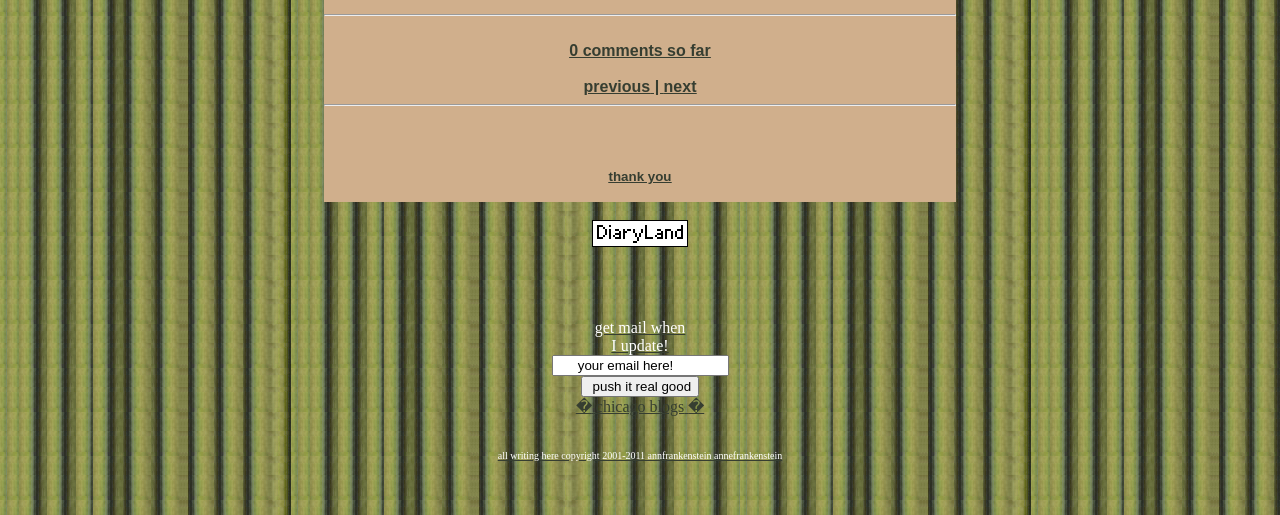What is the copyright year range?
Use the information from the screenshot to give a comprehensive response to the question.

I found the copyright information at the bottom of the webpage, which states 'all writing here copyright 2001-2011 annfrankenstein annefrankenstein'. From this, I can extract the year range as 2001-2011.